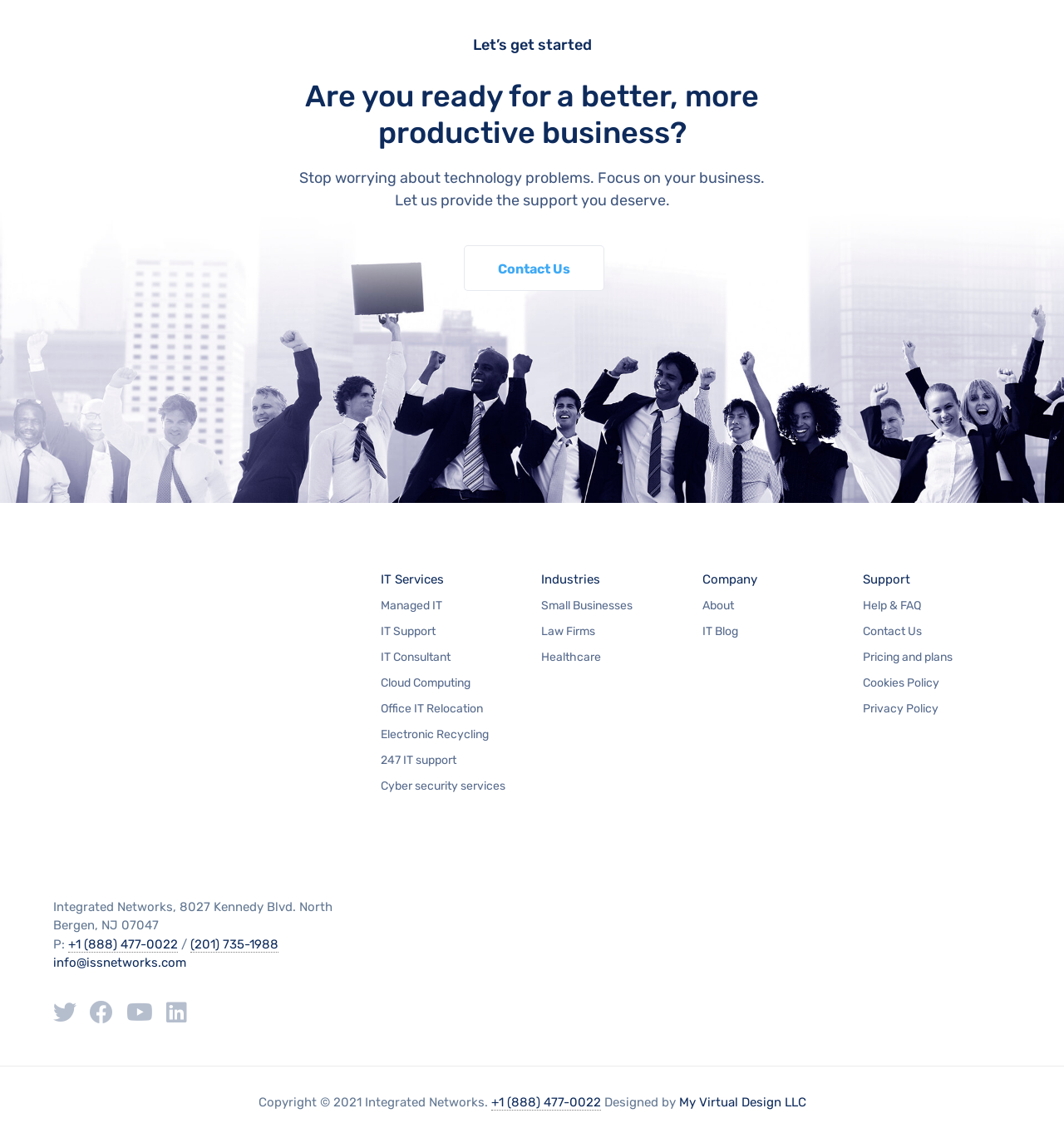What is the company's name?
Based on the screenshot, respond with a single word or phrase.

Integrated Networks